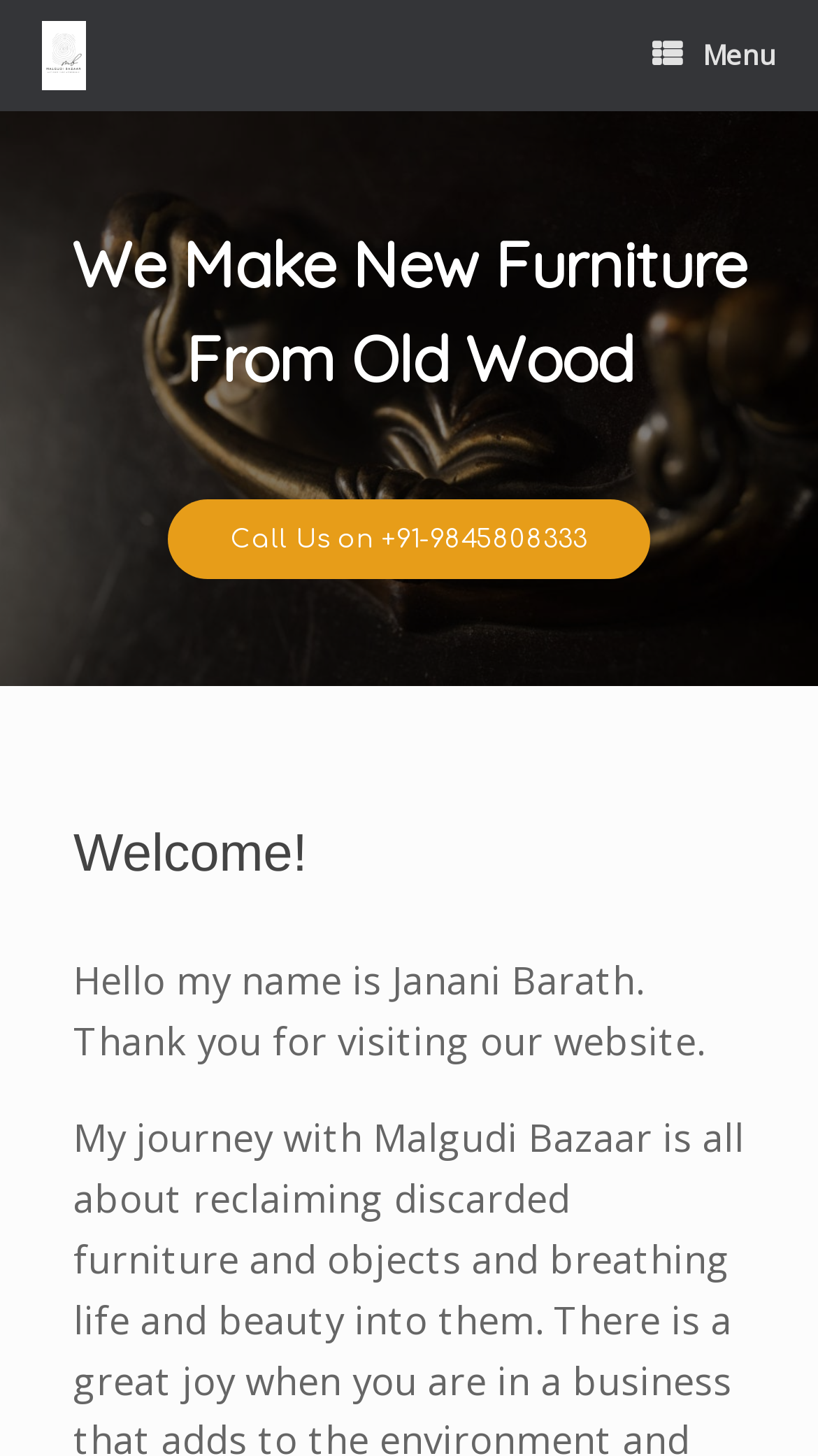What is the purpose of Malgudi Bazaar?
Look at the image and provide a short answer using one word or a phrase.

Reclaiming discarded furniture